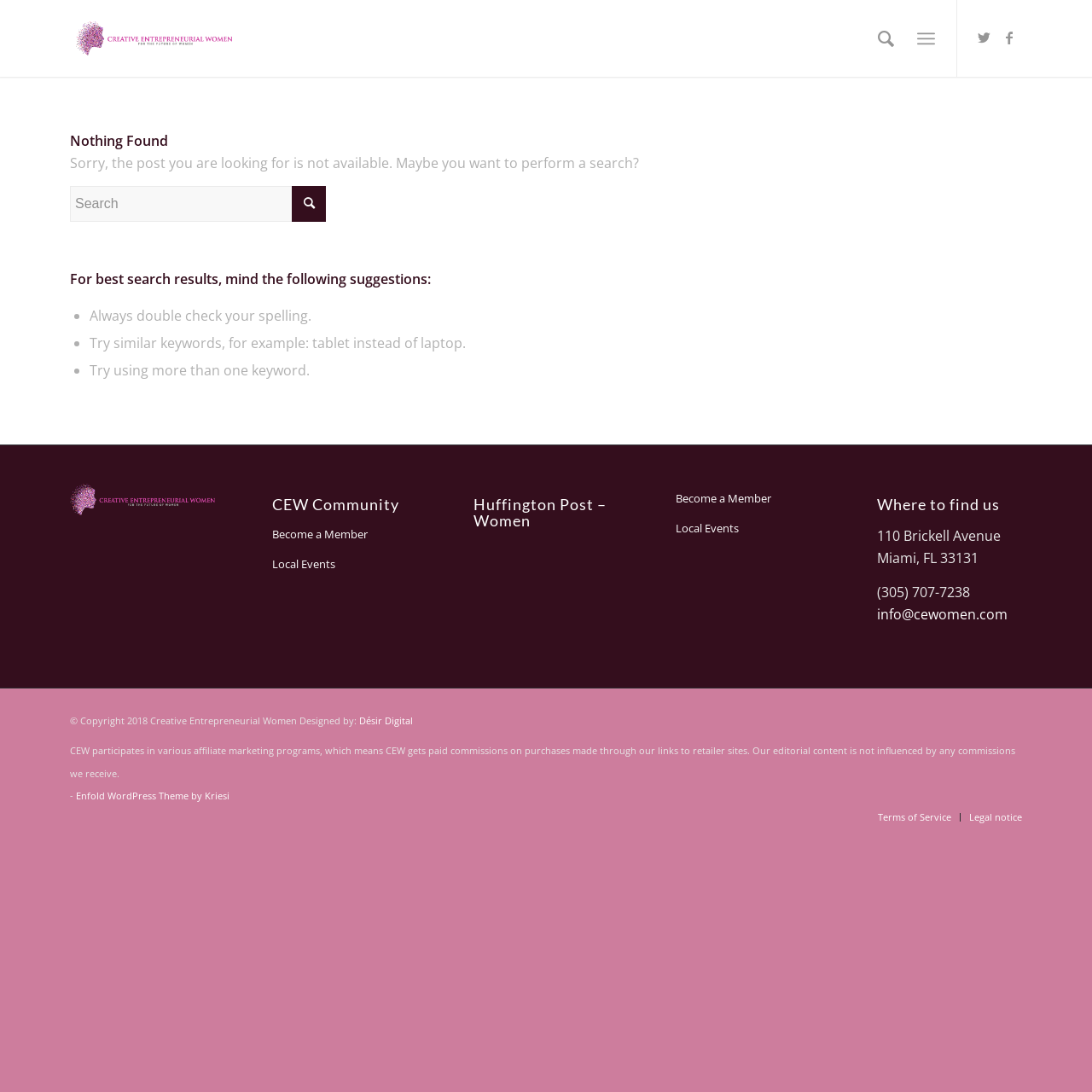Please analyze the image and give a detailed answer to the question:
What is the purpose of the search bar?

The search bar is located below the 'Nothing Found' message, which suggests that the user is looking for a specific post that is not available. The search bar is accompanied by a message that says 'Maybe you want to perform a search?', implying that the user can use the search bar to find what they are looking for.